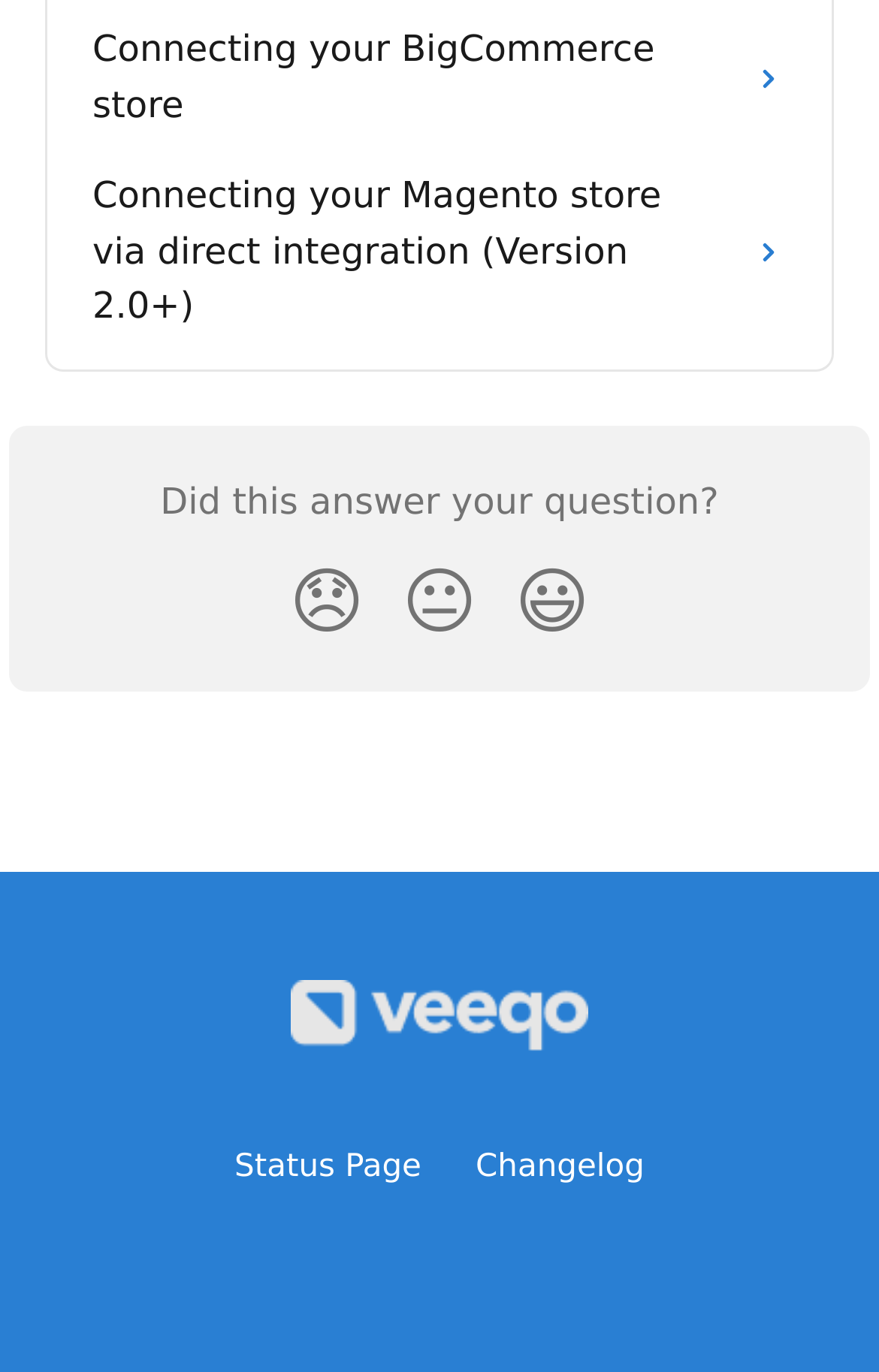What is the destination of the link at the bottom left?
Using the image, provide a concise answer in one word or a short phrase.

Veeqo Help Center